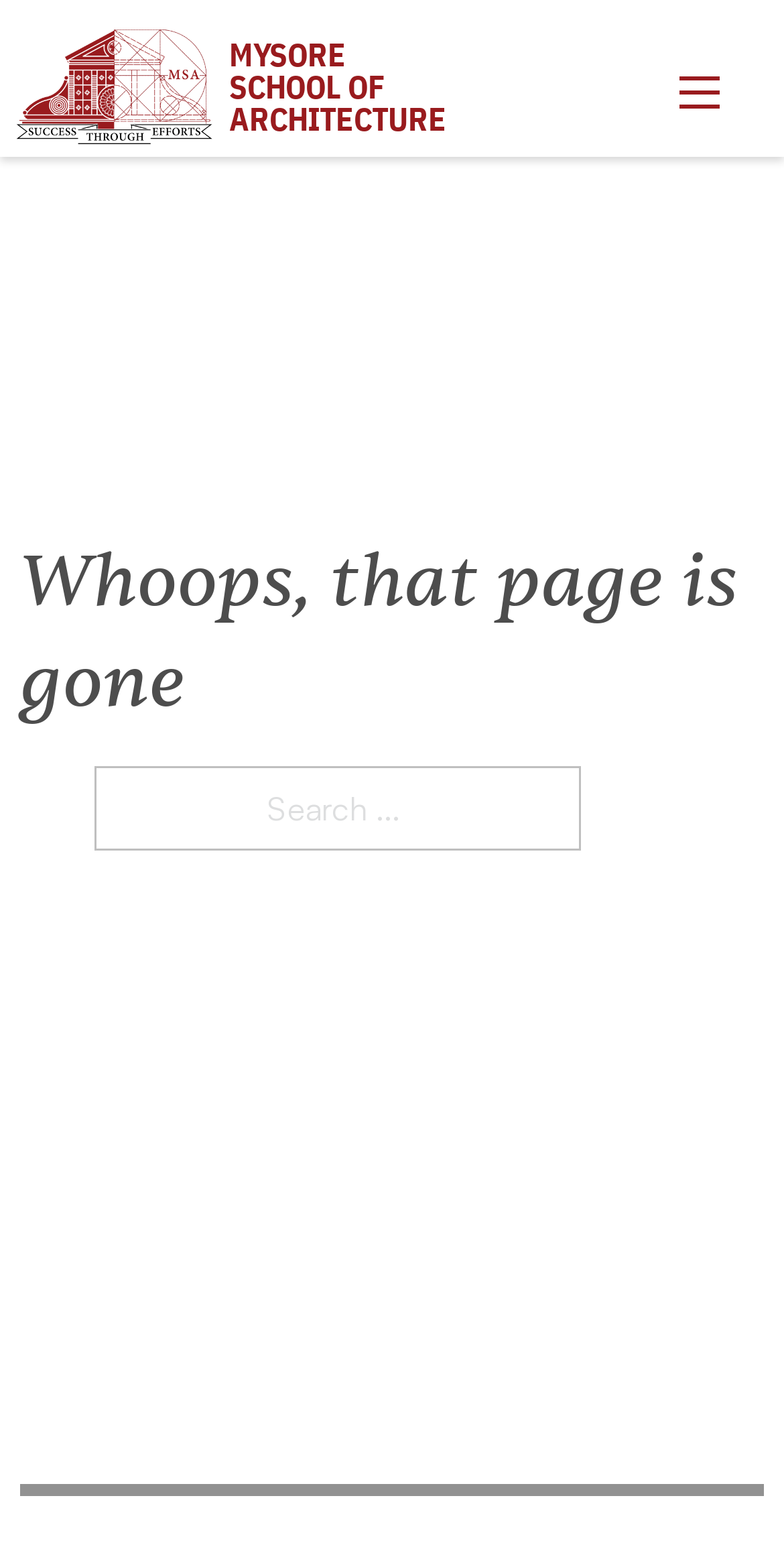What is the name of the school?
Carefully analyze the image and provide a detailed answer to the question.

I found the name of the school by looking at the heading element with the text 'MYSORE SCHOOL OF ARCHITECTURE' which is a child of the root element.